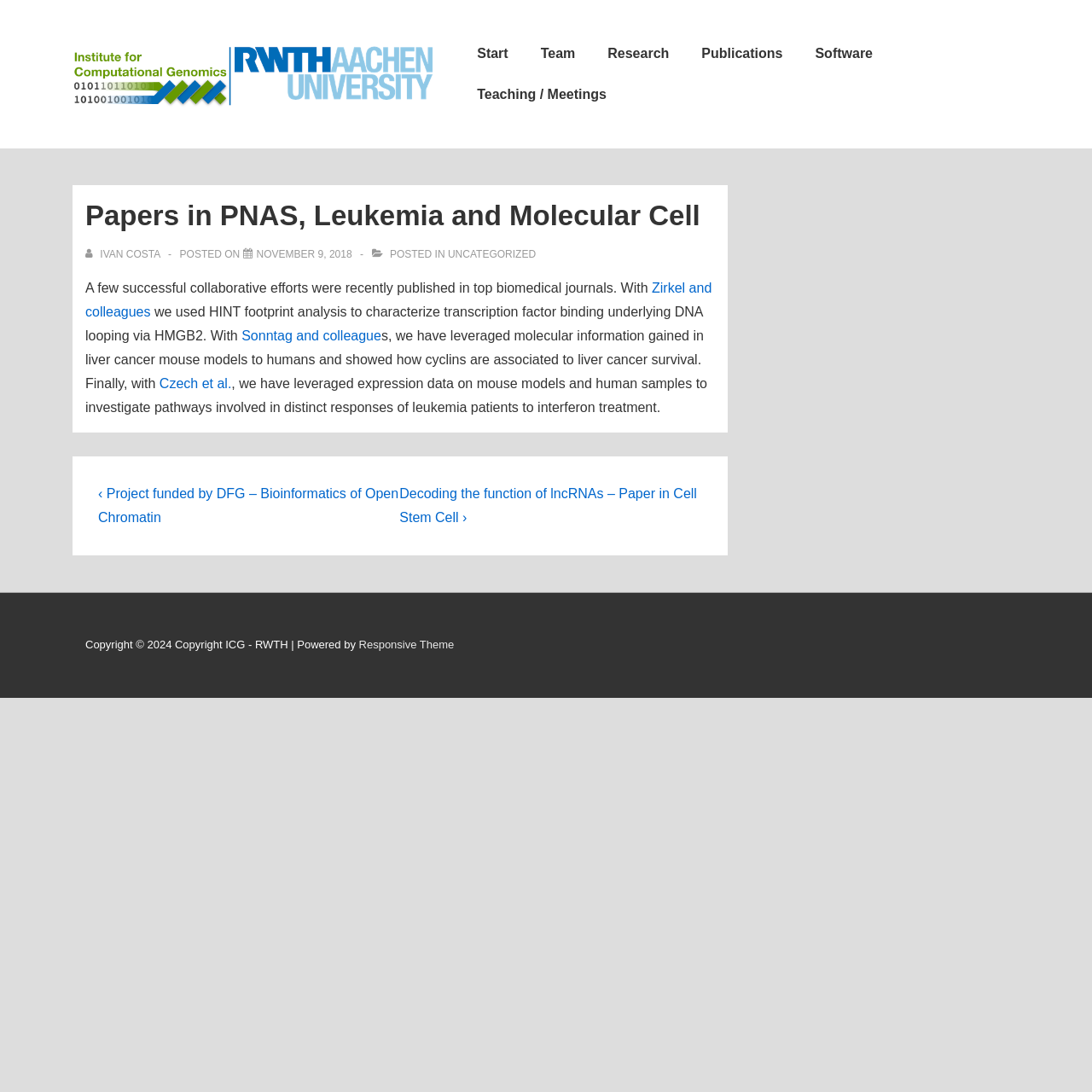Carefully examine the image and provide an in-depth answer to the question: What is the name of the researcher?

The name of the researcher can be found in the article section, where it says 'View all posts by Ivan Costa'. This suggests that Ivan Costa is the author of the posts on this webpage.